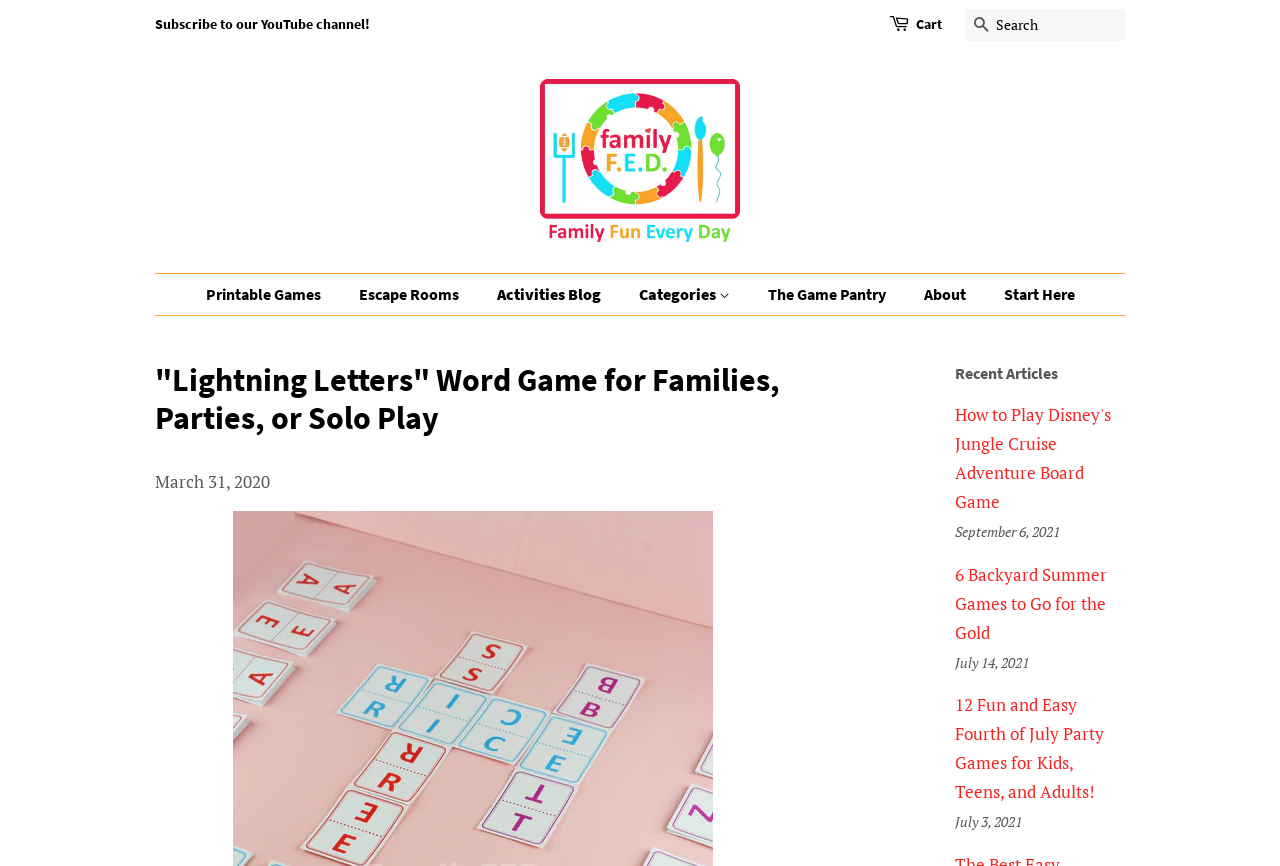What is the purpose of the search box?
Please answer the question with a single word or phrase, referencing the image.

To search the website